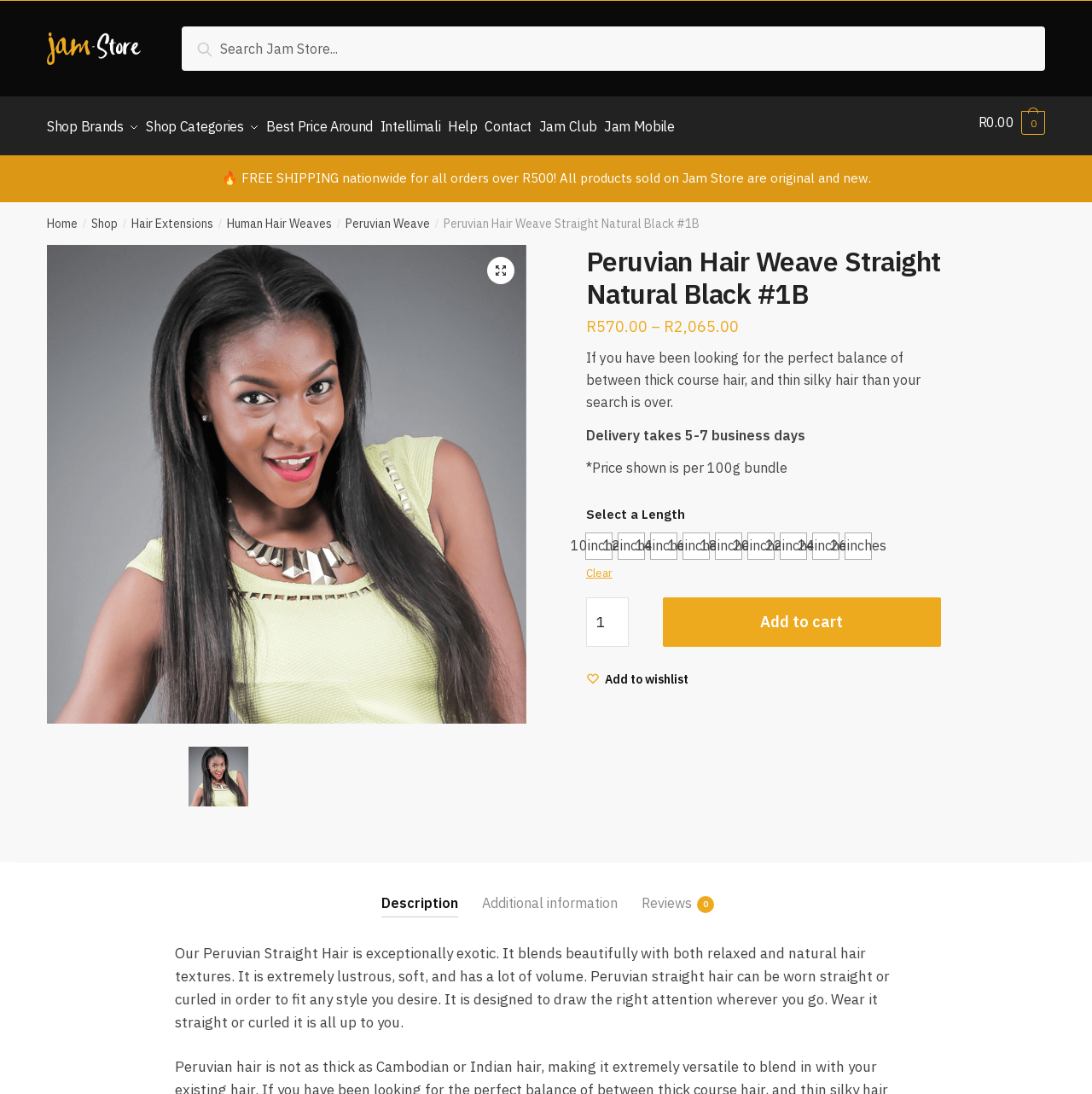Determine the bounding box coordinates of the area to click in order to meet this instruction: "Clear selection".

[0.537, 0.51, 0.561, 0.523]